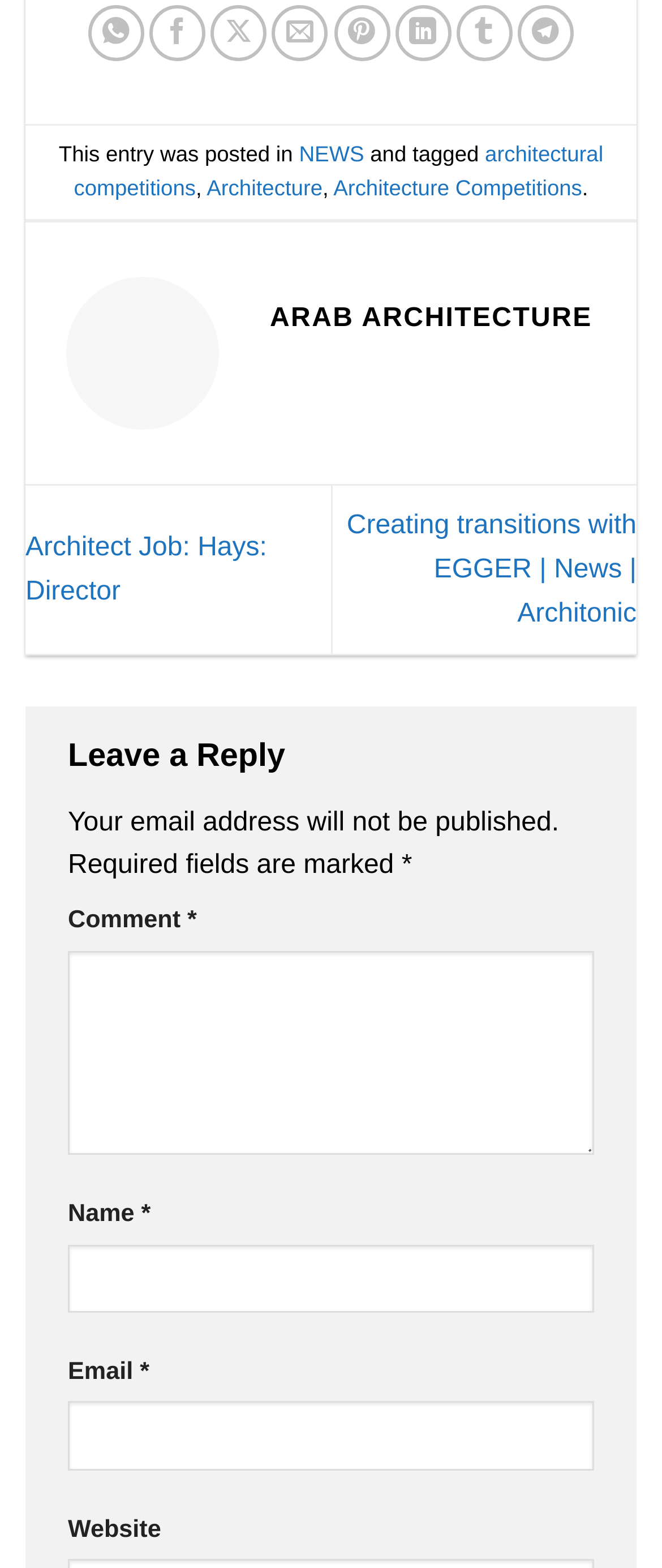Based on the element description, predict the bounding box coordinates (top-left x, top-left y, bottom-right x, bottom-right y) for the UI element in the screenshot: Contact Now

None